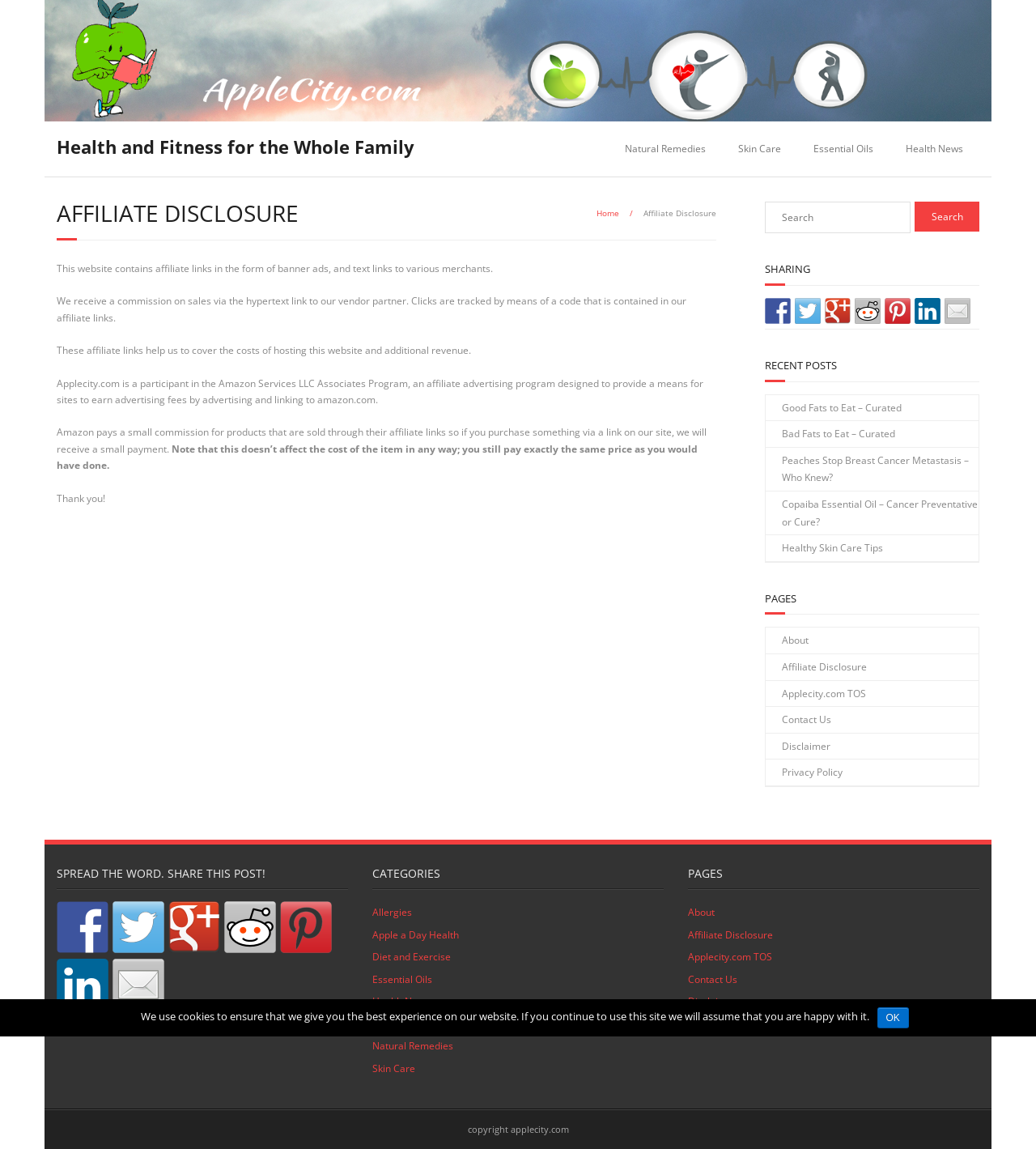Explain the webpage in detail.

This webpage is about affiliate disclosure and health and fitness for the whole family. At the top, there is a banner with a link and an image. Below the banner, there is a heading that reads "Health and Fitness for the Whole Family". 

To the right of the heading, there is a table with four links: "Natural Remedies", "Skin Care", "Essential Oils", and "Health News". 

Below the table, there is a section with a heading "AFFILIATE DISCLOSURE" and a link to "Home". Next to the link, there is a slash and then the text "Affiliate Disclosure". 

The affiliate disclosure section explains that the website contains affiliate links in the form of banner ads and text links to various merchants. It also explains that the website receives a commission on sales via the hypertext link to their vendor partner. 

Below the affiliate disclosure section, there is a section with a search bar and a search button. 

To the right of the search bar, there are three sections. The first section is about sharing, with links to Facebook, Twitter, Google Plus, Reddit, Pinterest, LinkedIn, and mail. The second section is about recent posts, with links to five articles. The third section is about pages, with links to "About", "Affiliate Disclosure", "Applecity.com TOS", "Contact Us", "Disclaimer", and "Privacy Policy". 

At the bottom left of the page, there is a section with a heading "SPREAD THE WORD. SHARE THIS POST!" and links to Facebook, Twitter, Google Plus, Reddit, Pinterest, LinkedIn, and mail. 

At the bottom right of the page, there is a section with a heading "CATEGORIES" and links to "Allergies", "Apple a Day Health", "Diet and Exercise", "Essential Oils", and "Health News".